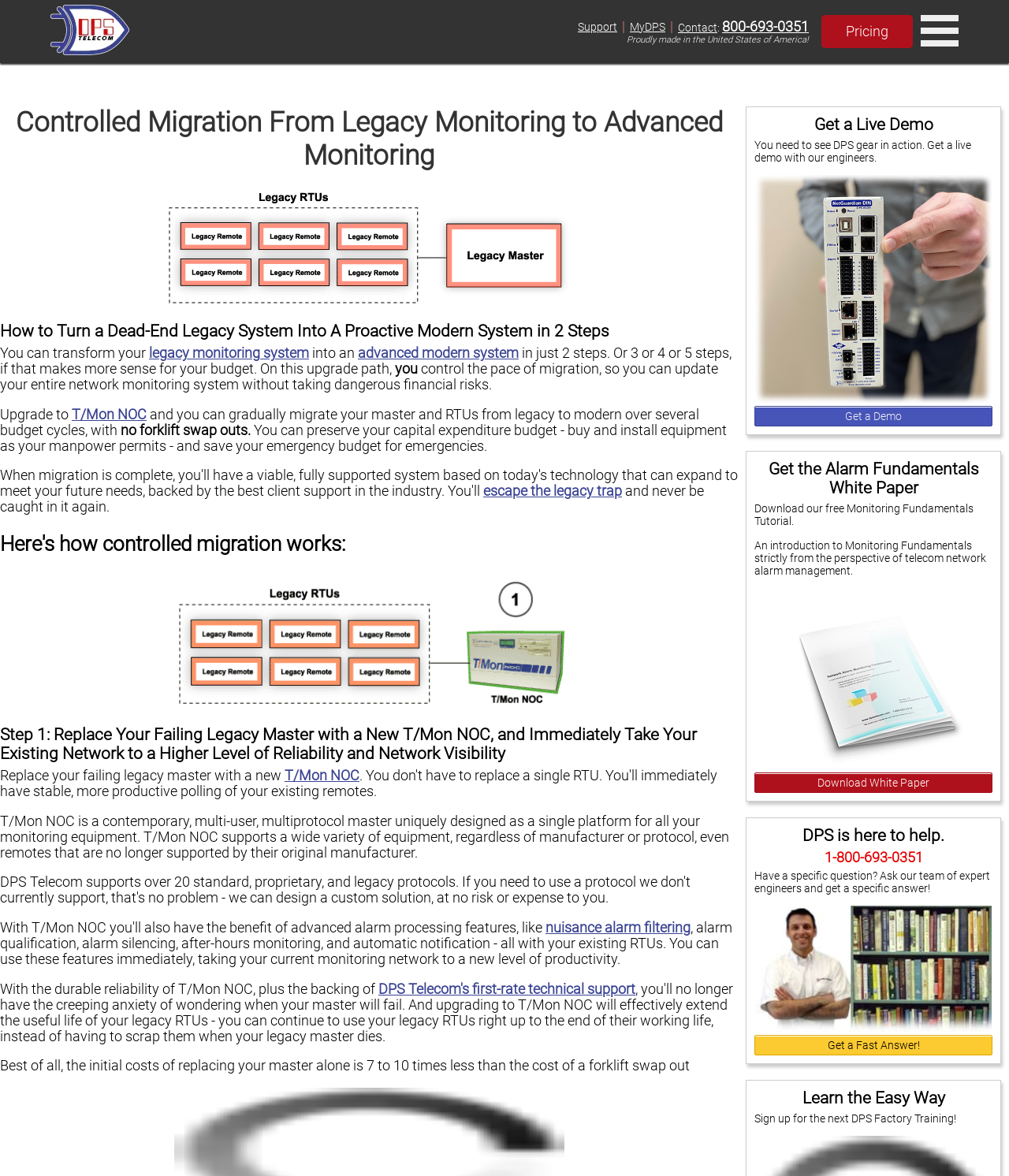What is the purpose of T/Mon NOC?
Please elaborate on the answer to the question with detailed information.

From the text 'T/Mon NOC is a contemporary, multi-user, multiprotocol master uniquely designed as a single platform for all your monitoring equipment', it can be inferred that T/Mon NOC is used for network monitoring.